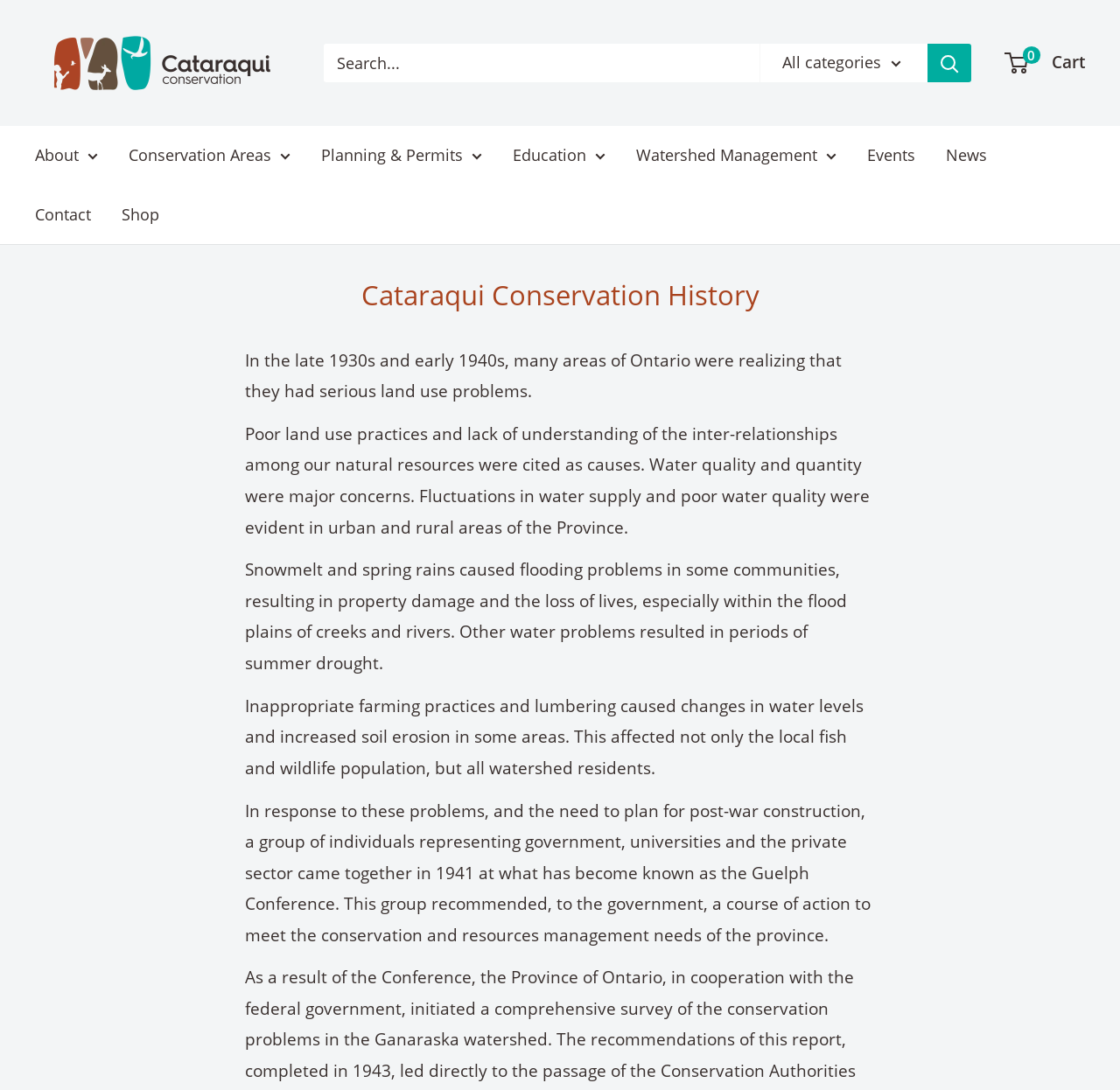Locate the bounding box of the UI element with the following description: "Cataraqui Conservation".

[0.031, 0.016, 0.258, 0.1]